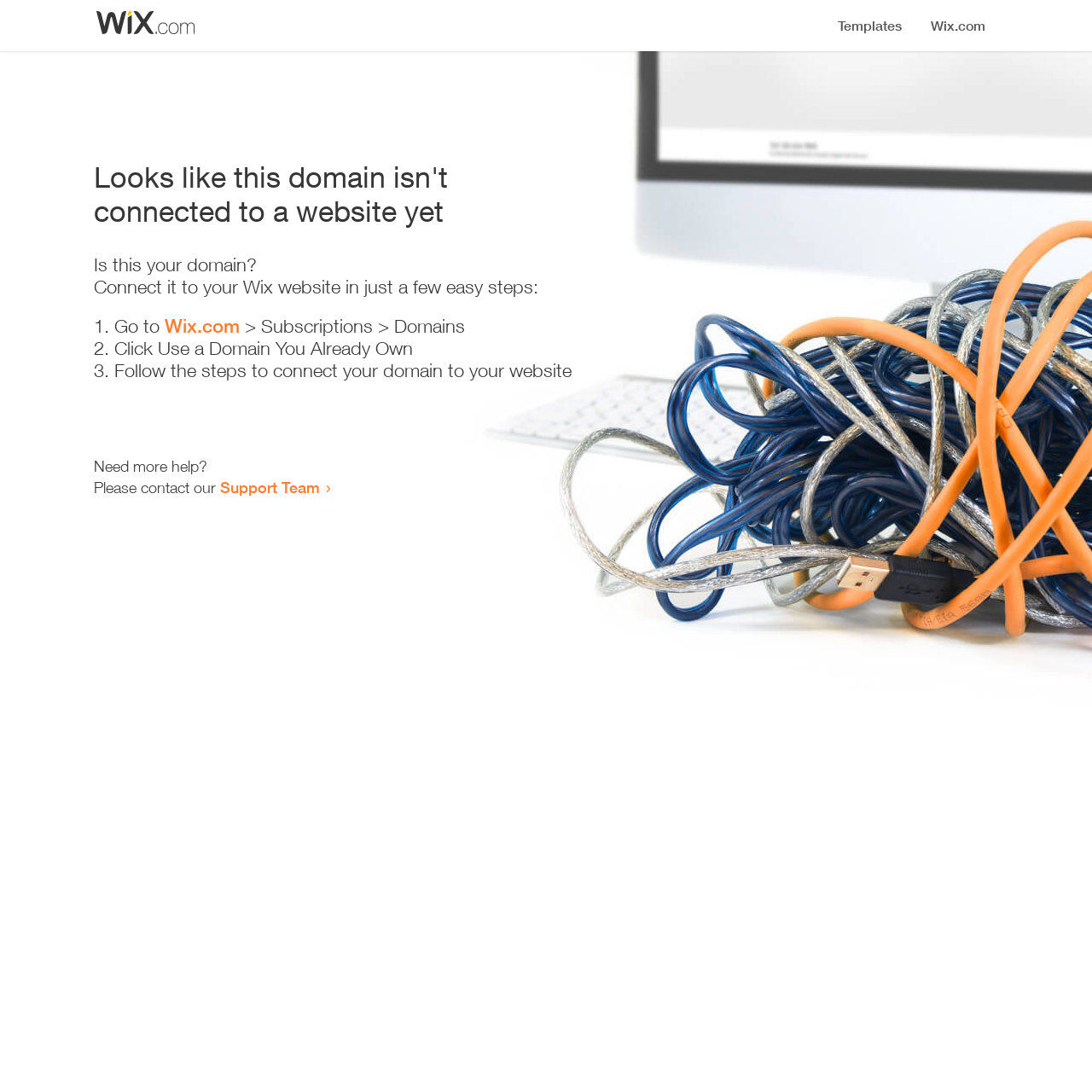Provide a brief response to the question below using one word or phrase:
Where can I get more help?

Support Team